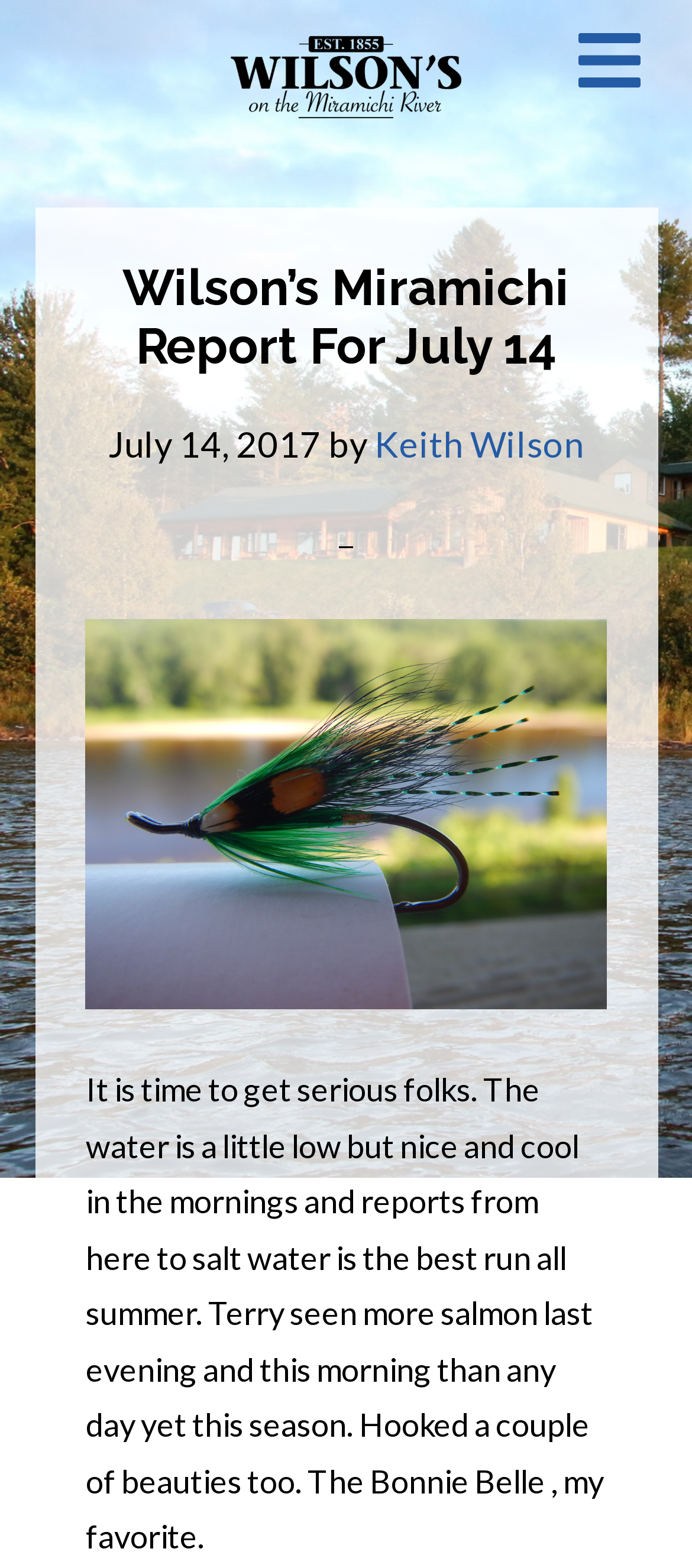Look at the image and give a detailed response to the following question: What is the current fishing situation?

The current fishing situation can be found in the static text element, which is a child of the main content element. The text content of the static text element describes the fishing situation as 'the best run all summer'.